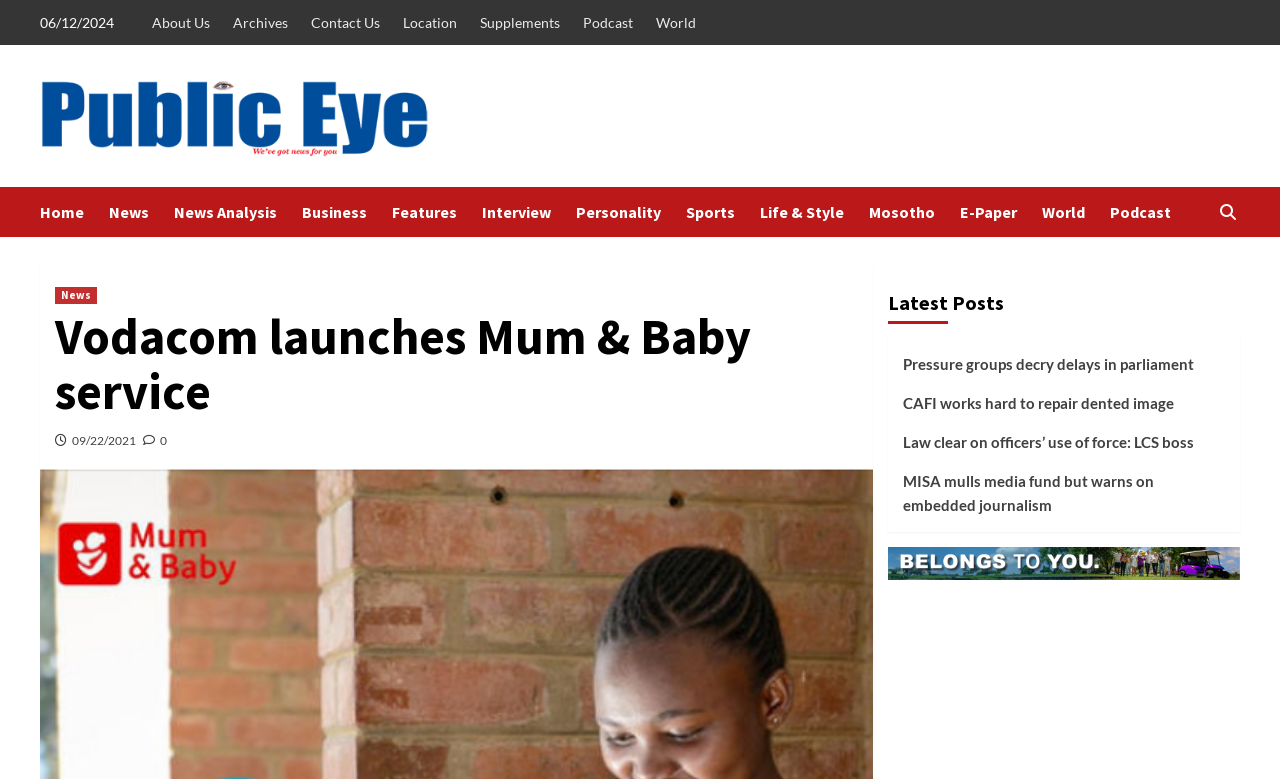Please find the bounding box coordinates of the element that you should click to achieve the following instruction: "Click on the 'YOU MAY ALSO LIKE' heading". The coordinates should be presented as four float numbers between 0 and 1: [left, top, right, bottom].

None